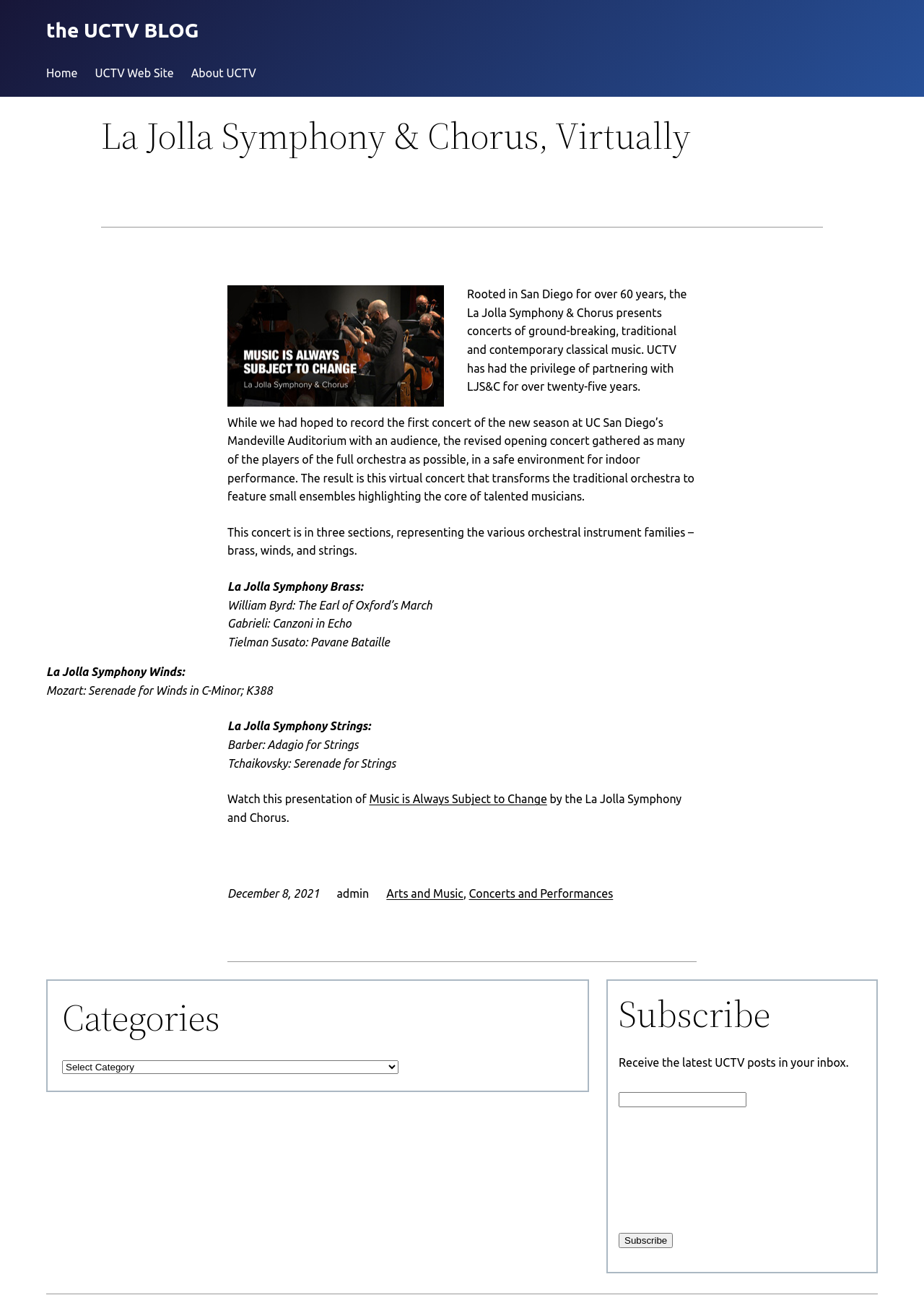What is the date of the concert?
Analyze the image and provide a thorough answer to the question.

The answer can be found in the text 'December 8, 2021' which is displayed below the video presentation.